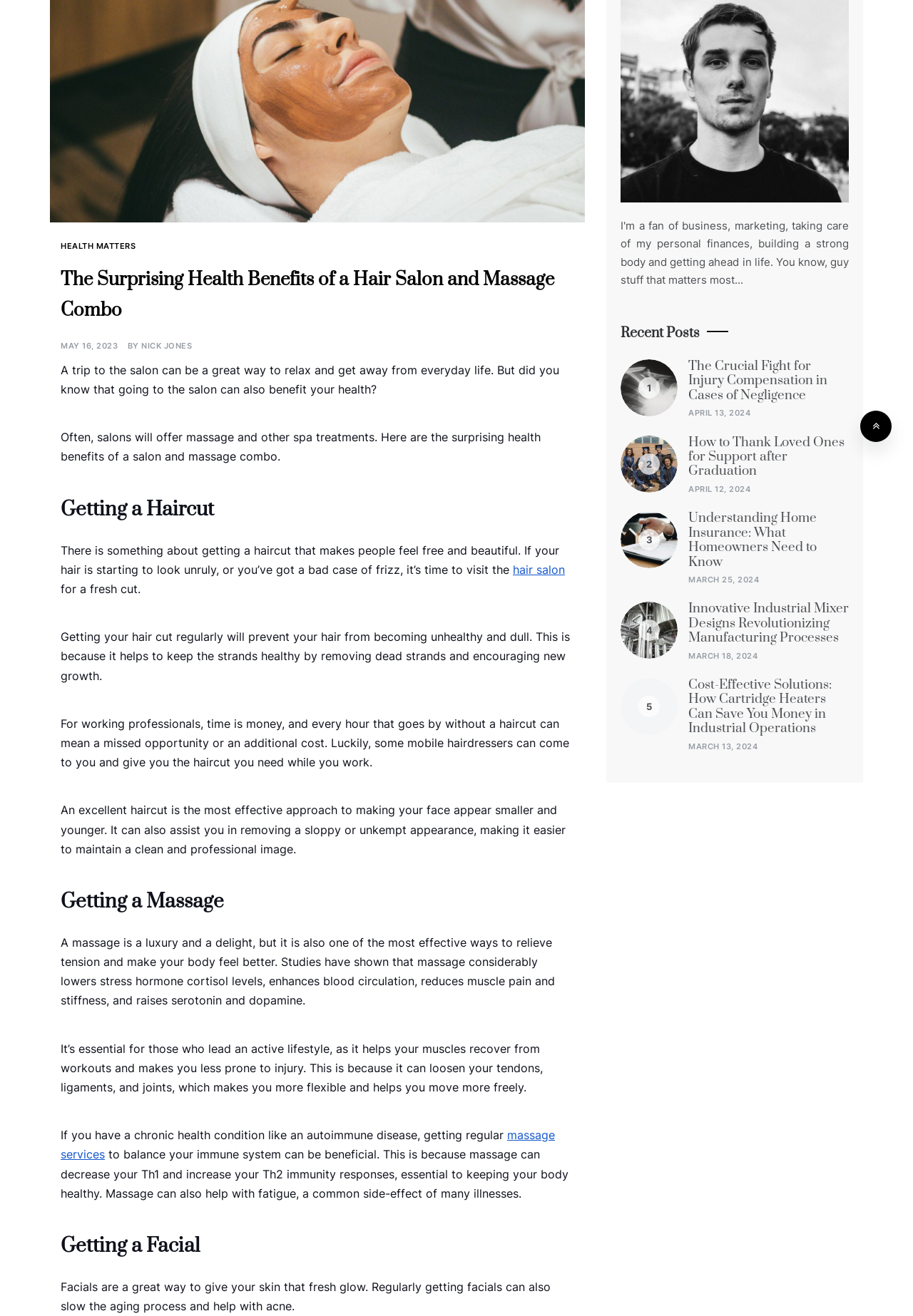Determine the bounding box for the HTML element described here: "Nick Jones". The coordinates should be given as [left, top, right, bottom] with each number being a float between 0 and 1.

[0.155, 0.259, 0.21, 0.268]